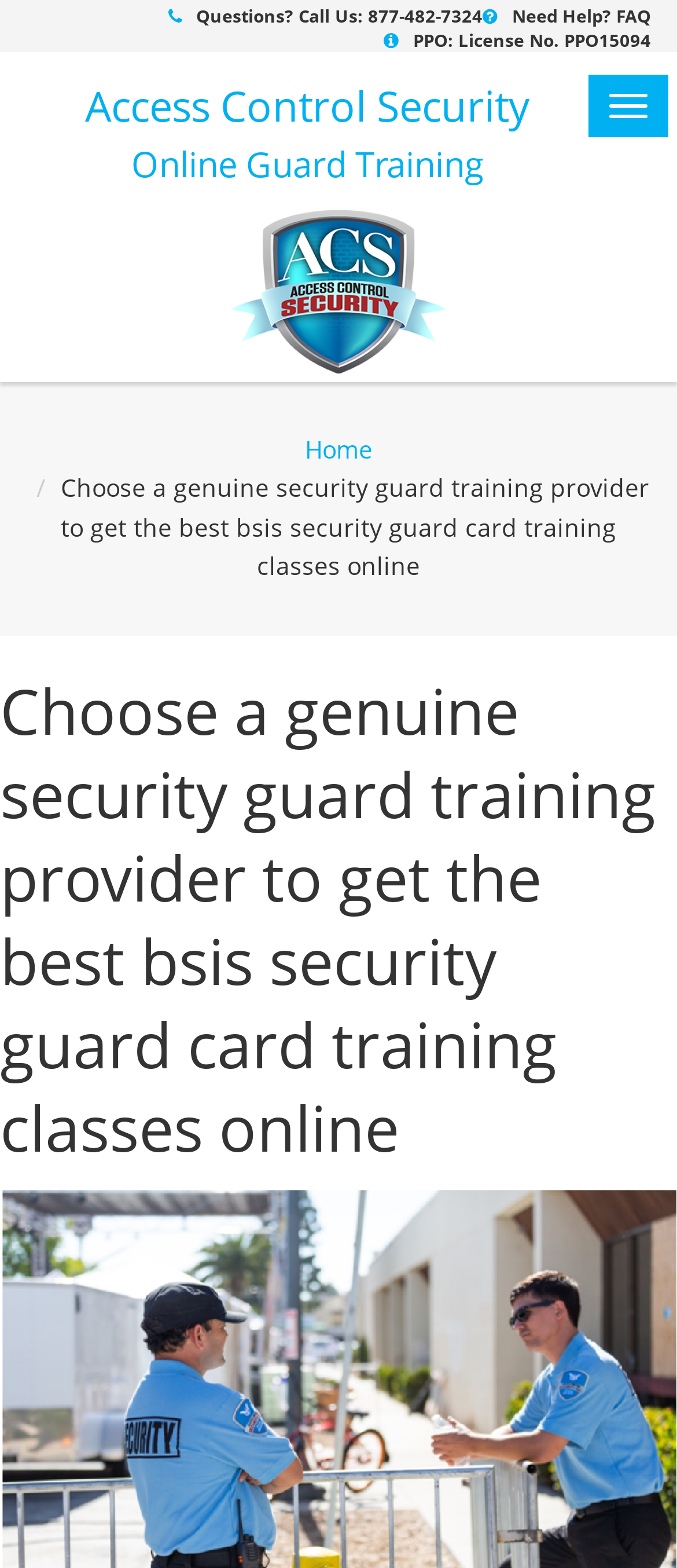Carefully examine the image and provide an in-depth answer to the question: What is the main topic of the webpage?

I inferred the main topic of the webpage by looking at the heading 'Choose a genuine security guard training provider to get the best bsis security guard card training classes online' and the content of the webpage, which suggests that the webpage is about security guard training.